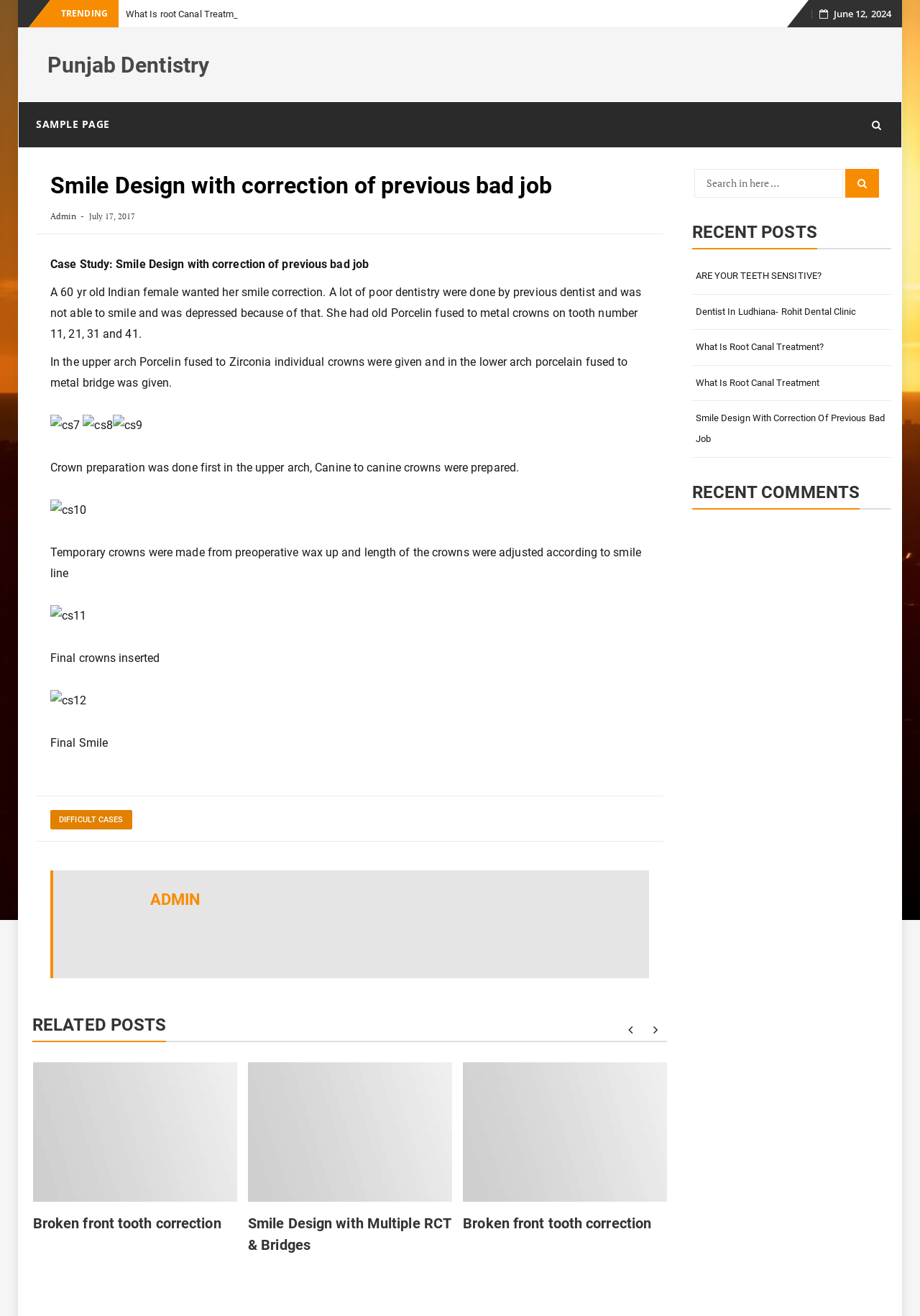Could you find the bounding box coordinates of the clickable area to complete this instruction: "Click on the 'SAMPLE PAGE' link"?

[0.02, 0.078, 0.138, 0.111]